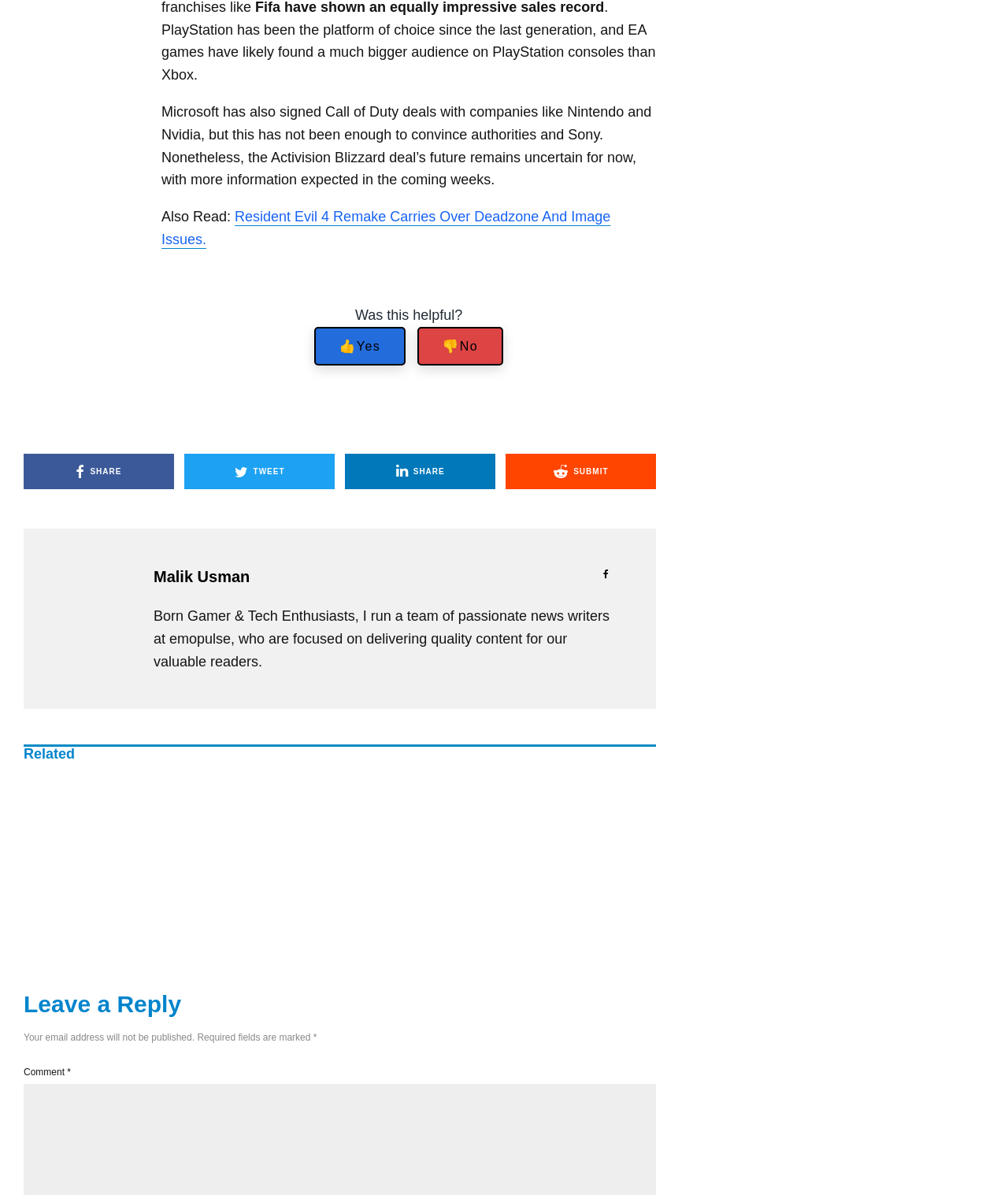What is the purpose of the buttons 'Yes' and 'No'?
Based on the image, please offer an in-depth response to the question.

I found the buttons 'Yes' and 'No' next to the text 'Was this helpful?', so the purpose of these buttons is to answer if the content was helpful.